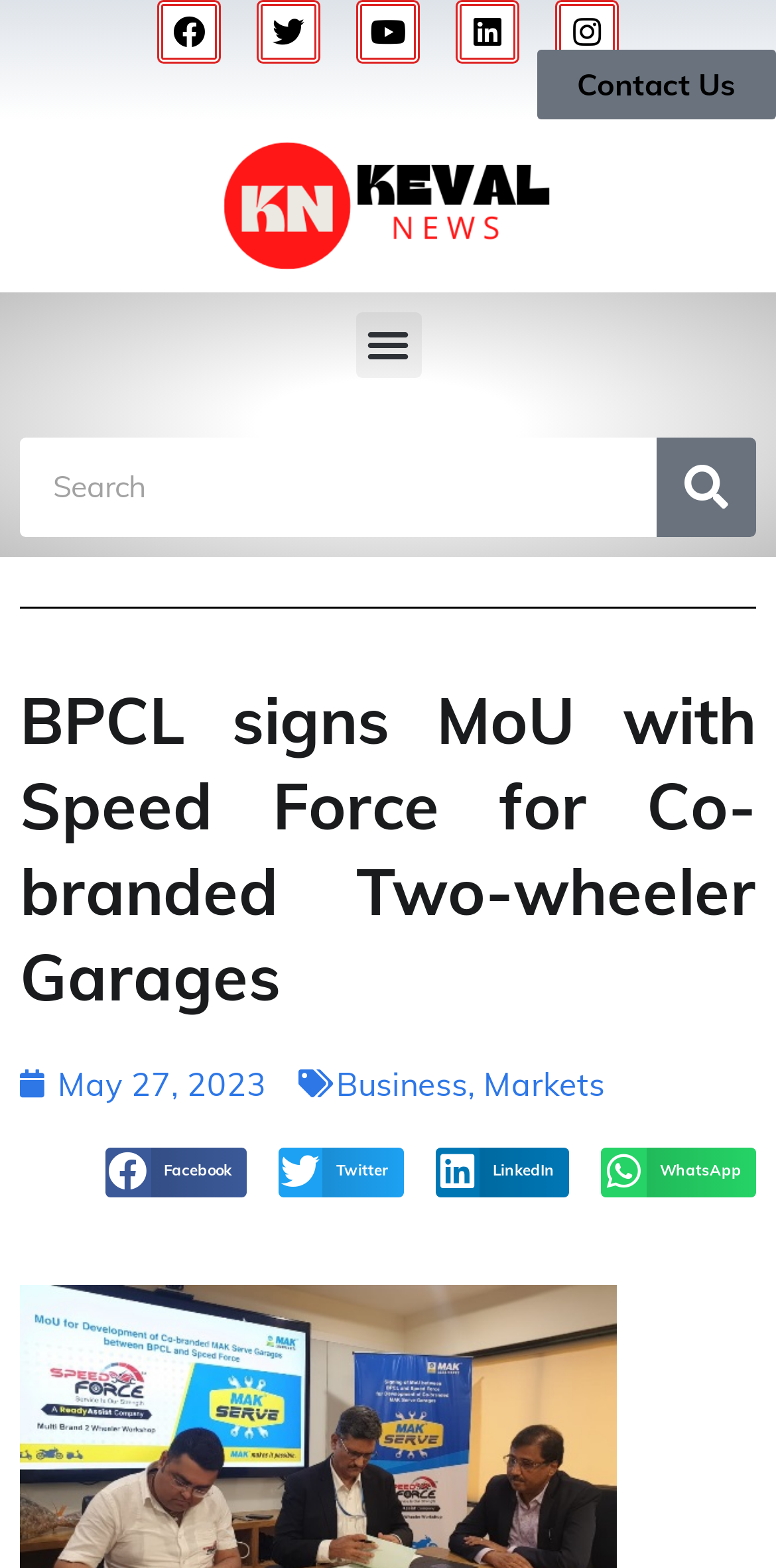Using the provided element description: "parent_node: Search name="s" placeholder="Search" title="Search"", determine the bounding box coordinates of the corresponding UI element in the screenshot.

[0.026, 0.279, 0.846, 0.342]